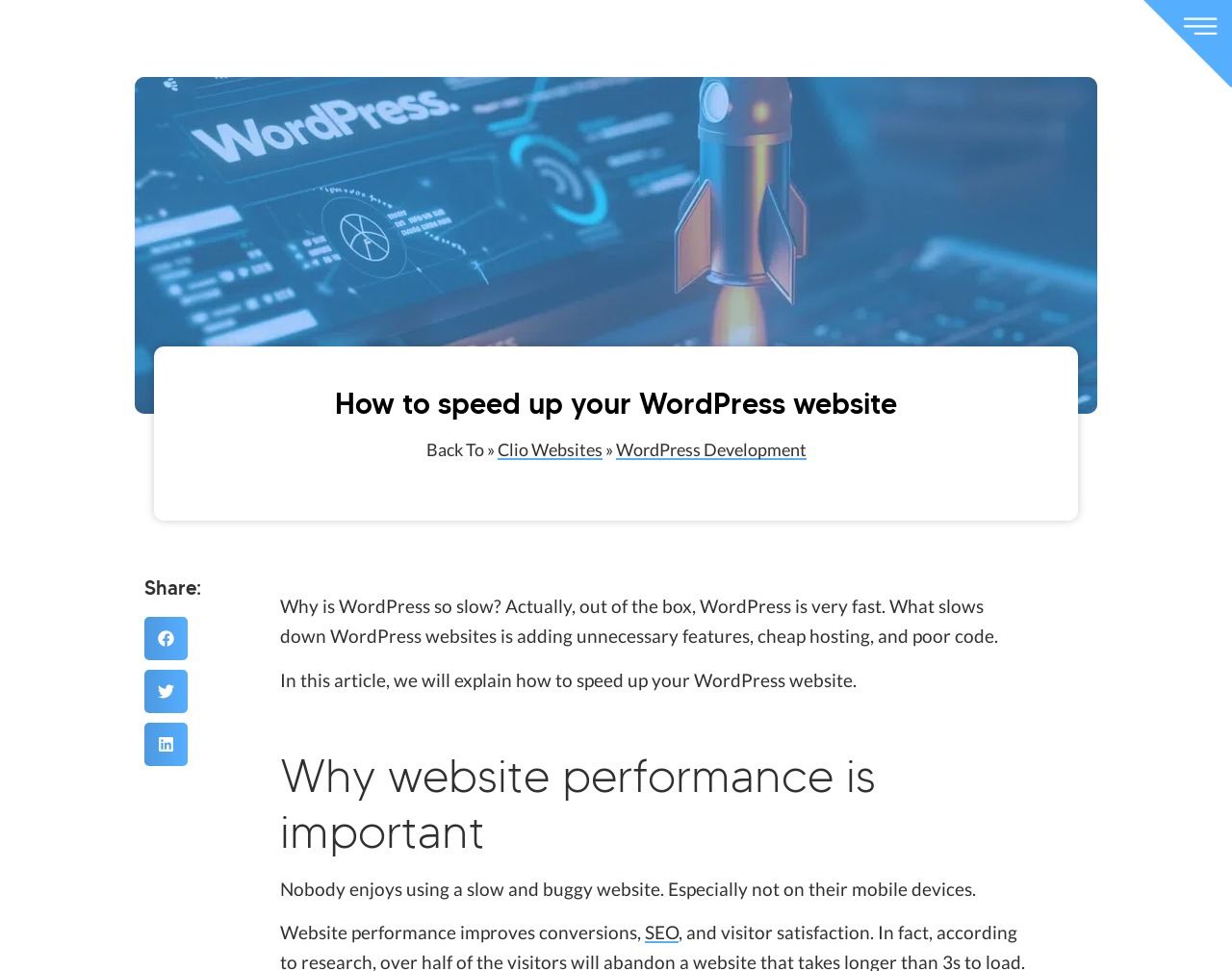Locate the UI element described by SEO in the provided webpage screenshot. Return the bounding box coordinates in the format (top-left x, top-left y, bottom-right x, bottom-right y), ensuring all values are between 0 and 1.

[0.524, 0.949, 0.551, 0.972]